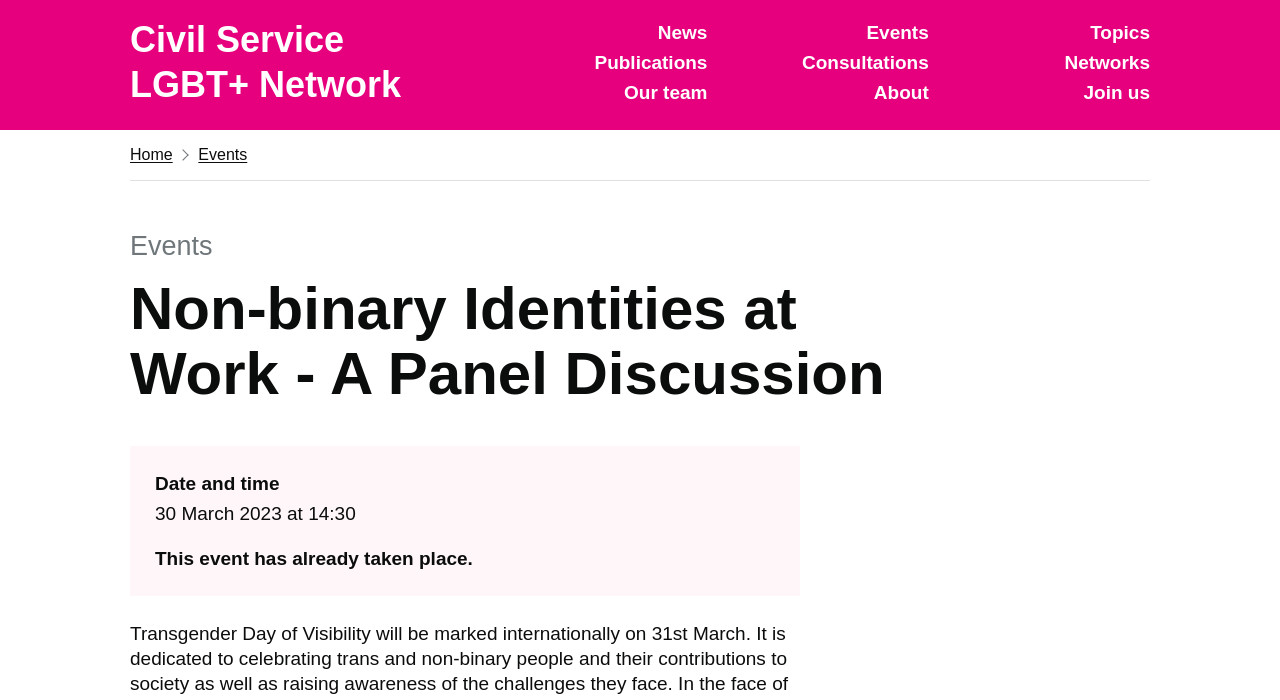Locate the bounding box coordinates of the clickable area needed to fulfill the instruction: "check event details".

[0.121, 0.673, 0.605, 0.751]